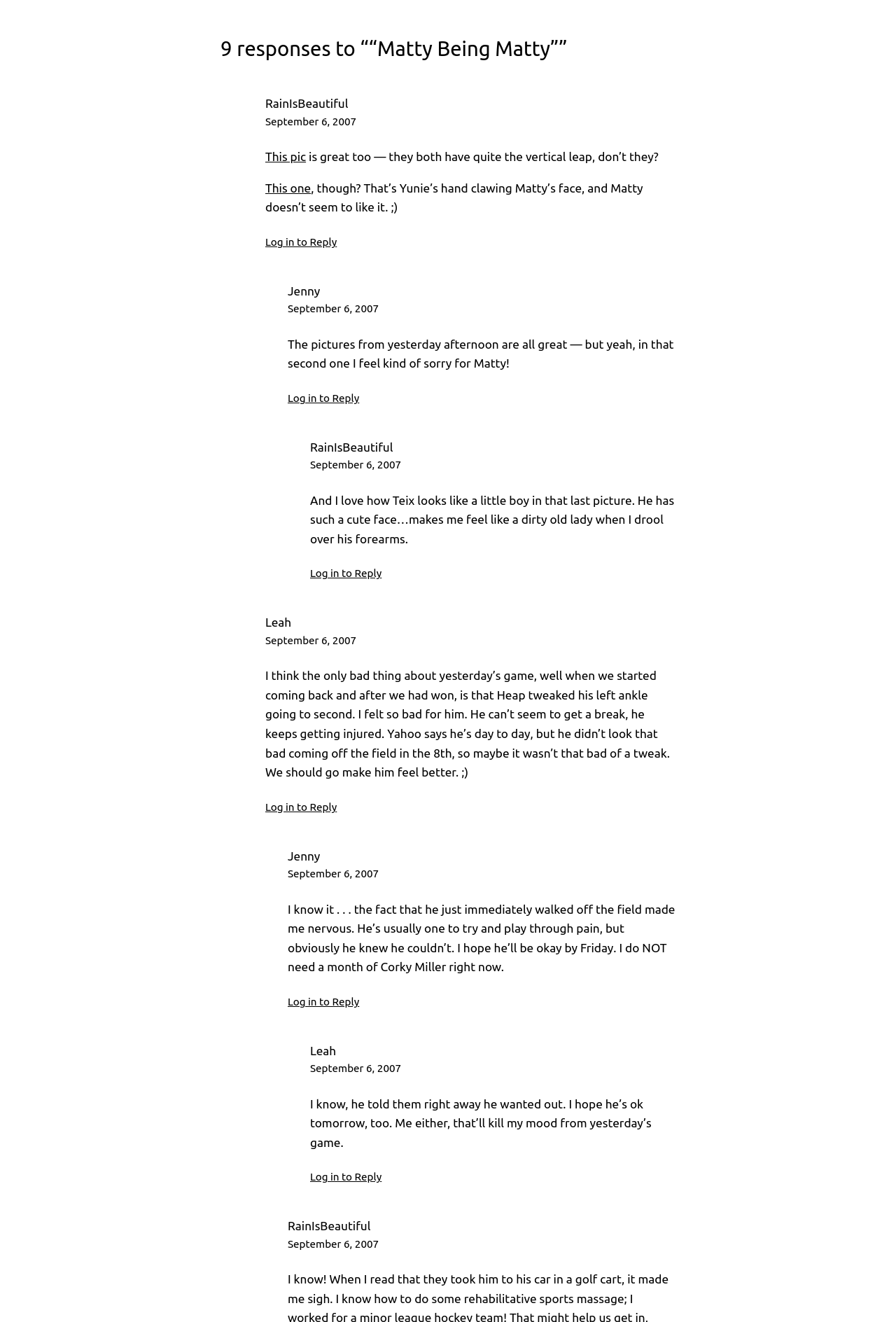From the webpage screenshot, identify the region described by Gardenia heart Blog. Provide the bounding box coordinates as (top-left x, top-left y, bottom-right x, bottom-right y), with each value being a floating point number between 0 and 1.

None